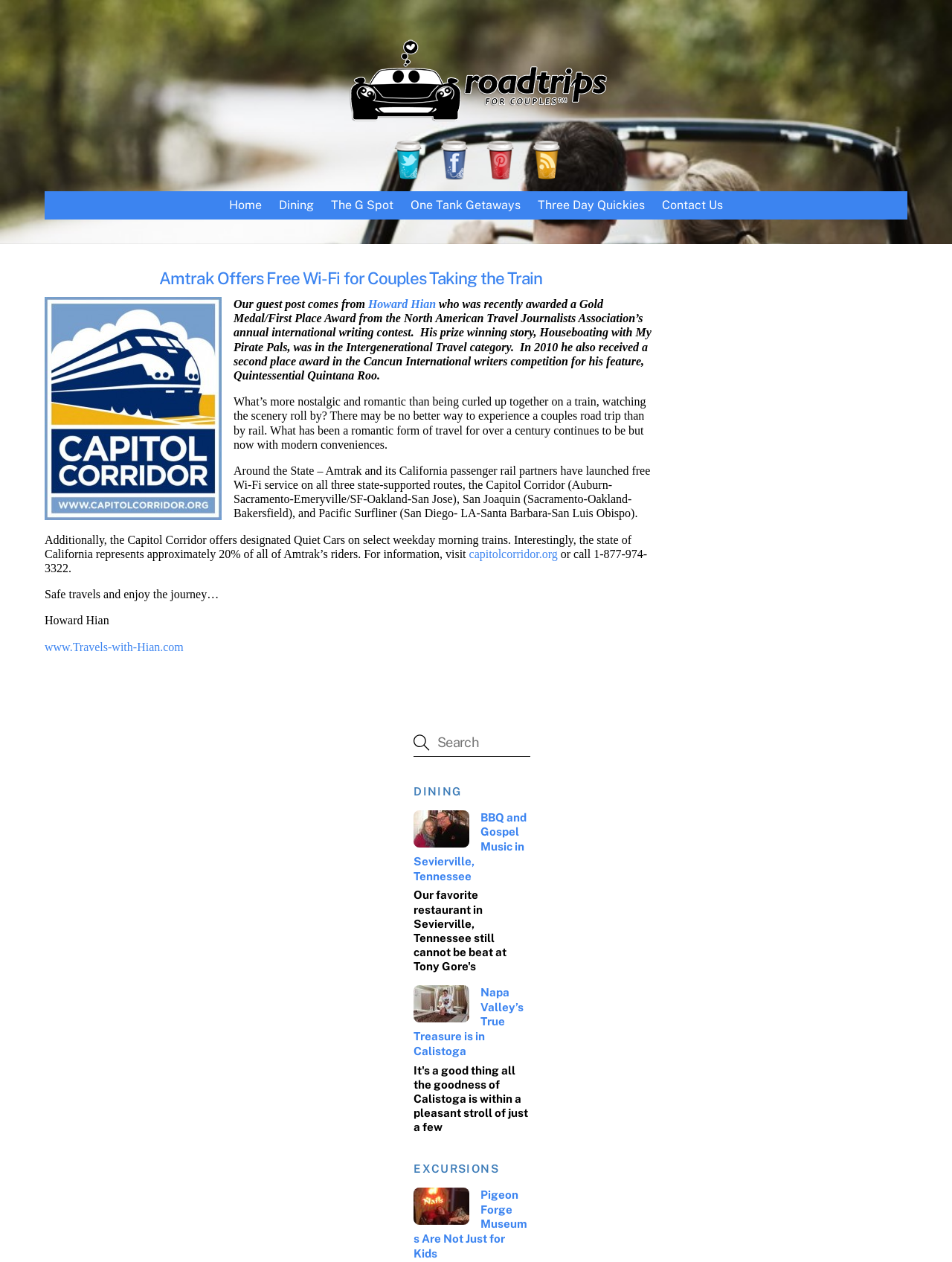What is the author of the guest post?
Analyze the screenshot and provide a detailed answer to the question.

The author of the guest post is mentioned in the article as 'Our guest post comes from Howard Hian'.